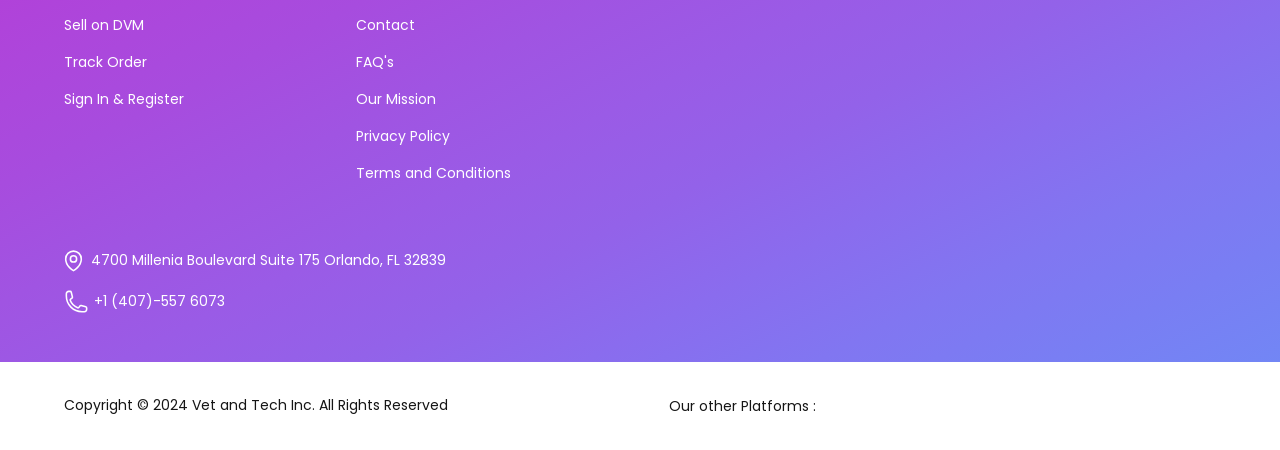Please determine the bounding box coordinates of the clickable area required to carry out the following instruction: "Call us". The coordinates must be four float numbers between 0 and 1, represented as [left, top, right, bottom].

[0.05, 0.642, 0.494, 0.698]